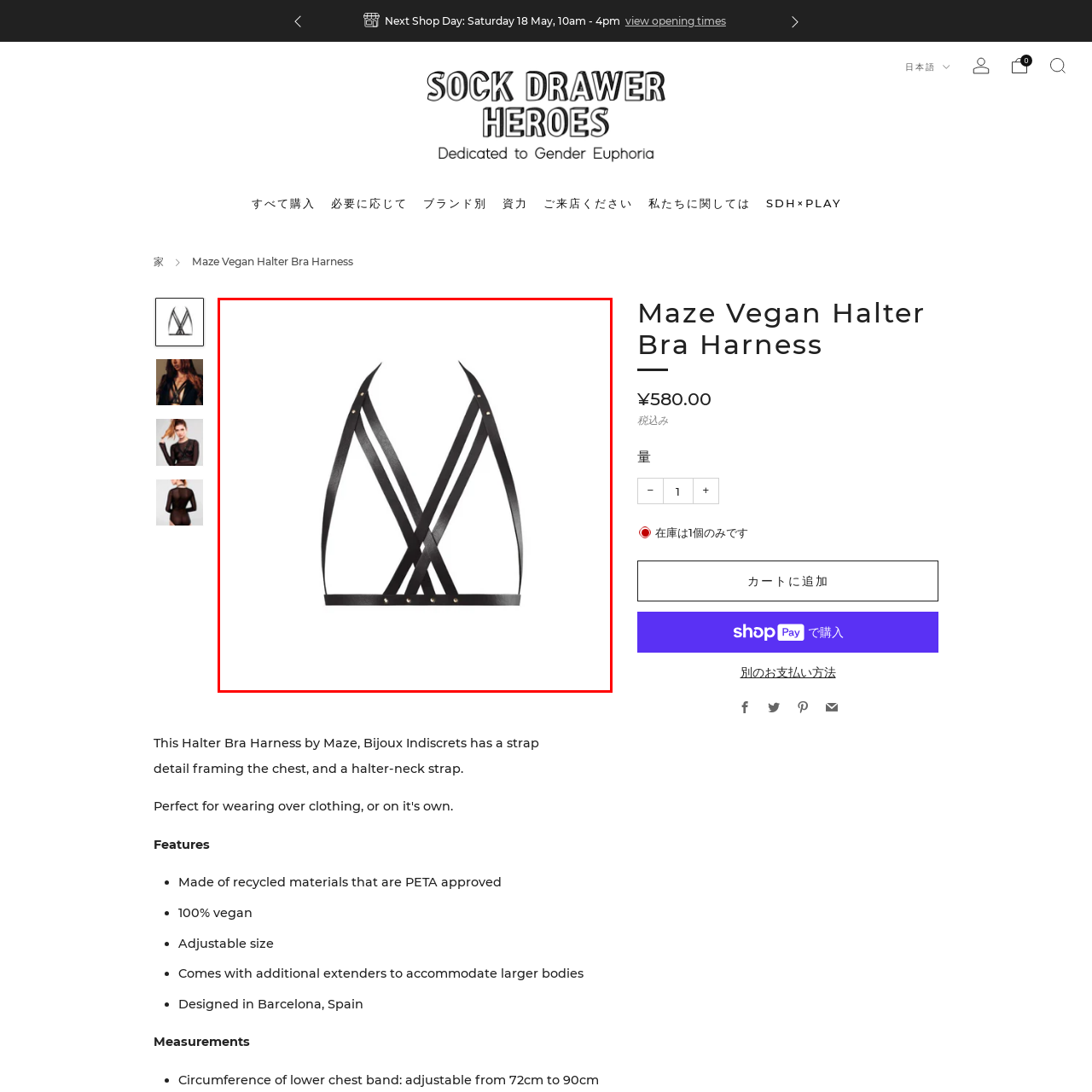Observe the section highlighted in yellow, What is the purpose of the adjustable halter-neck strap? 
Please respond using a single word or phrase.

Comfortable fit